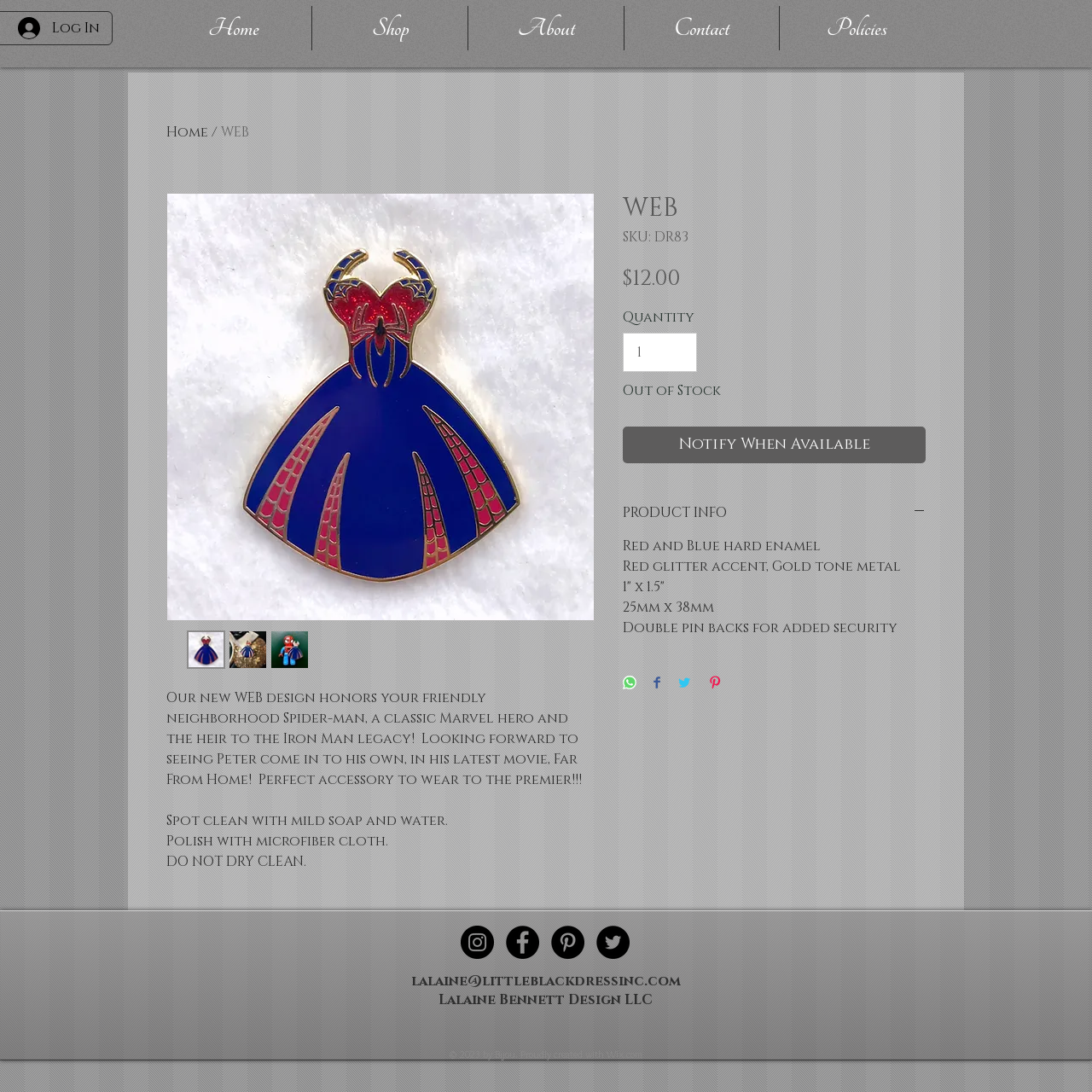What is the name of the product?
Please respond to the question with a detailed and informative answer.

The name of the product can be found in the heading element with the text 'WEB' and also in the image element with the text 'Thumbnail: WEB'. It is also mentioned in the static text element with the text 'Our new WEB design honors your friendly neighborhood Spider-man...'